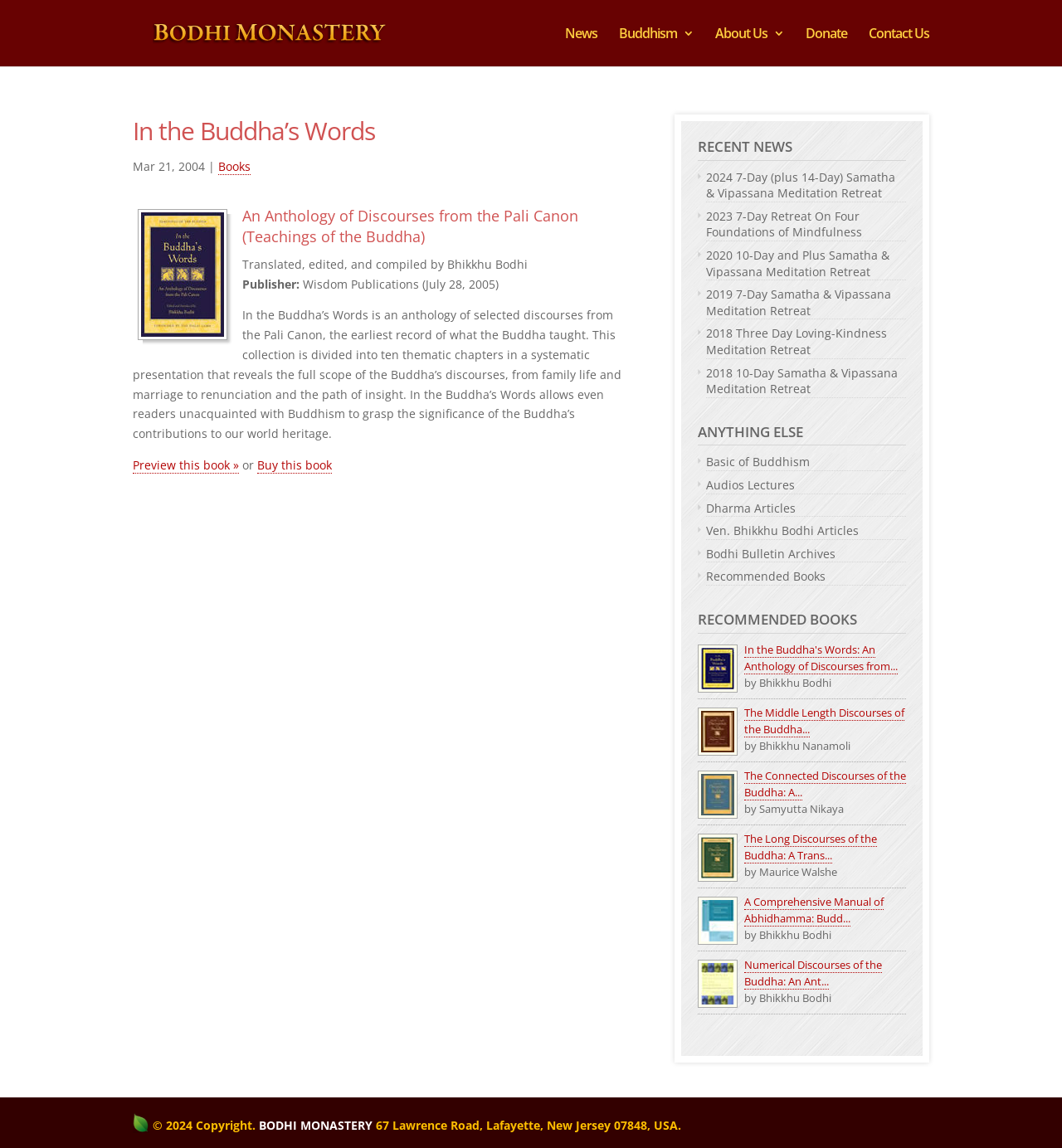Can you determine the bounding box coordinates of the area that needs to be clicked to fulfill the following instruction: "Visit the 'About Us' page"?

[0.673, 0.024, 0.738, 0.058]